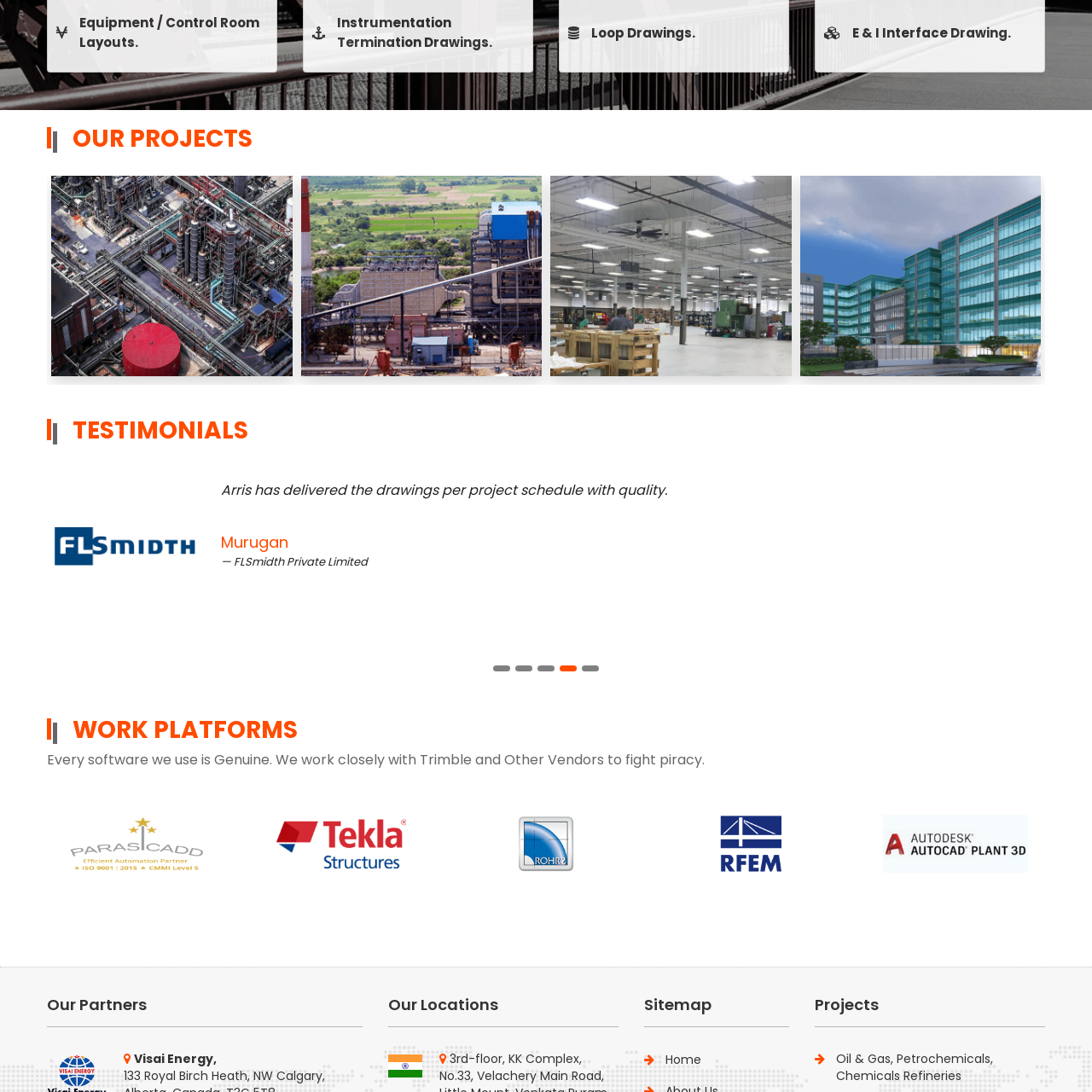Look closely at the part of the image inside the red bounding box, then respond in a word or phrase: What is the tone of the logo's design?

Simple and professional